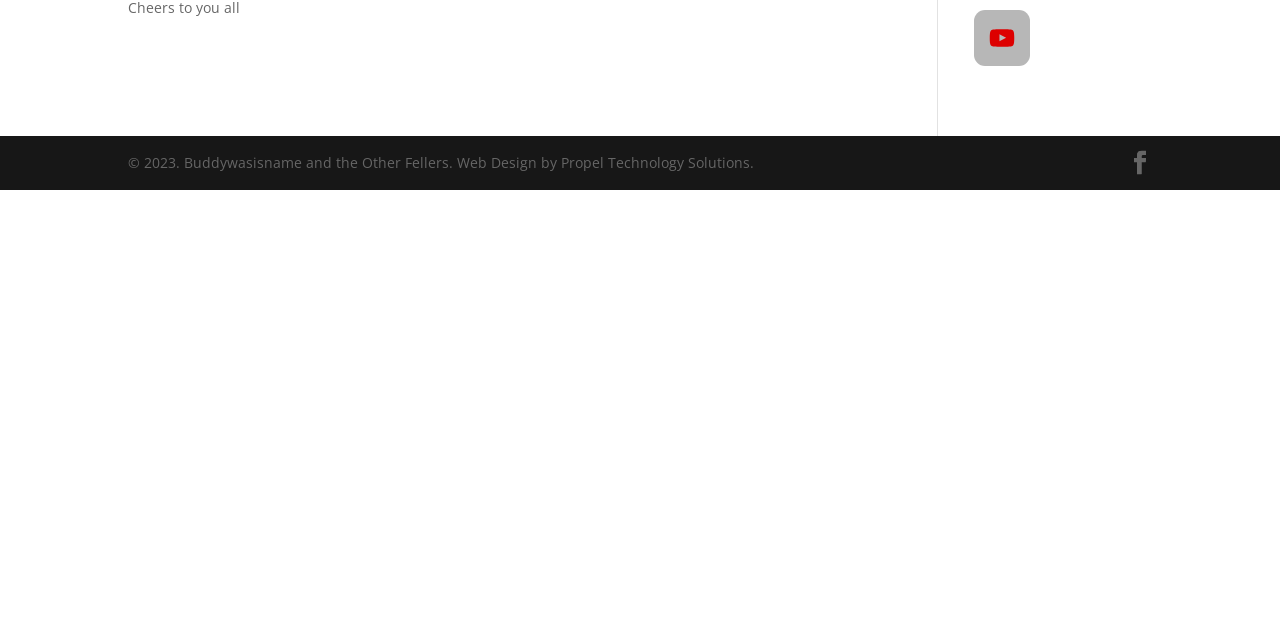Determine the bounding box coordinates of the UI element described below. Use the format (top-left x, top-left y, bottom-right x, bottom-right y) with floating point numbers between 0 and 1: aria-label="CCC Logo"

None